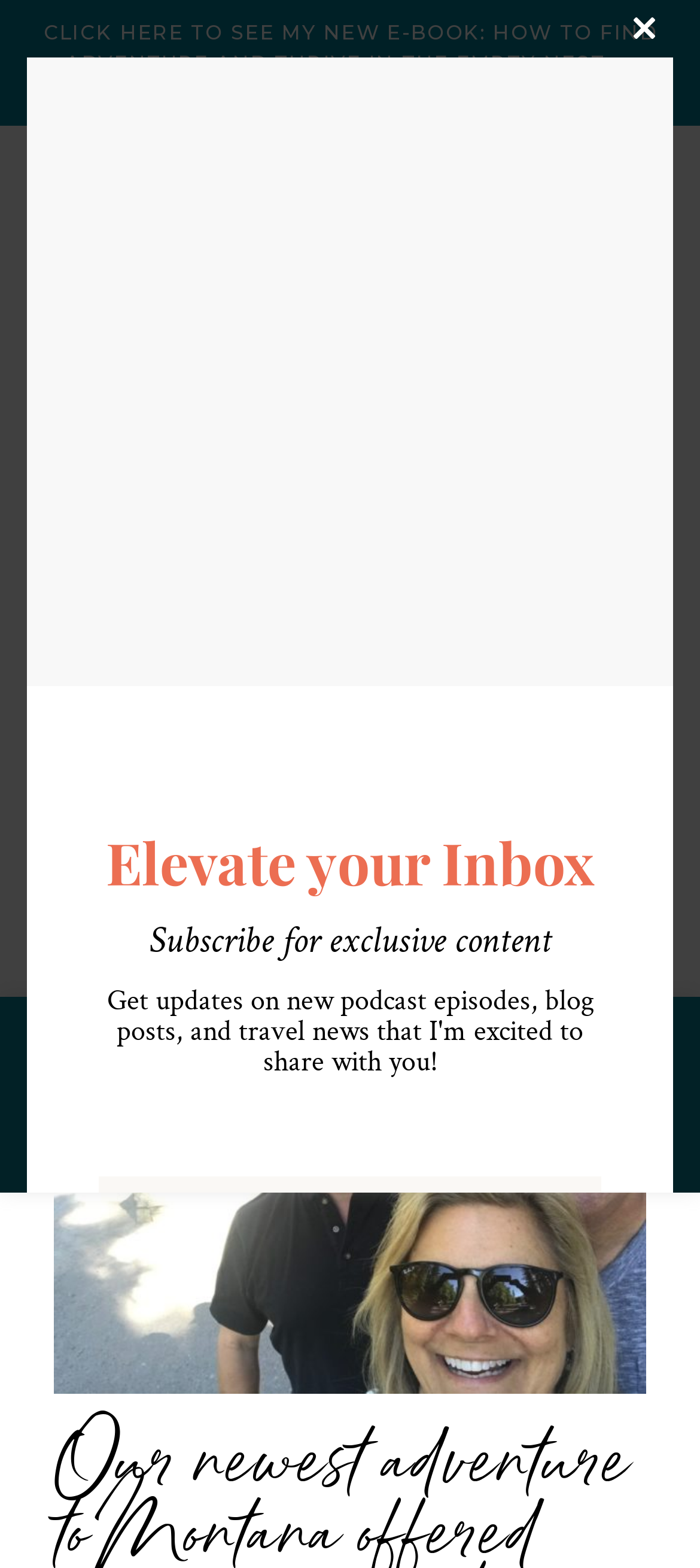Please determine the bounding box coordinates, formatted as (top-left x, top-left y, bottom-right x, bottom-right y), with all values as floating point numbers between 0 and 1. Identify the bounding box of the region described as: Log in to Pure

None